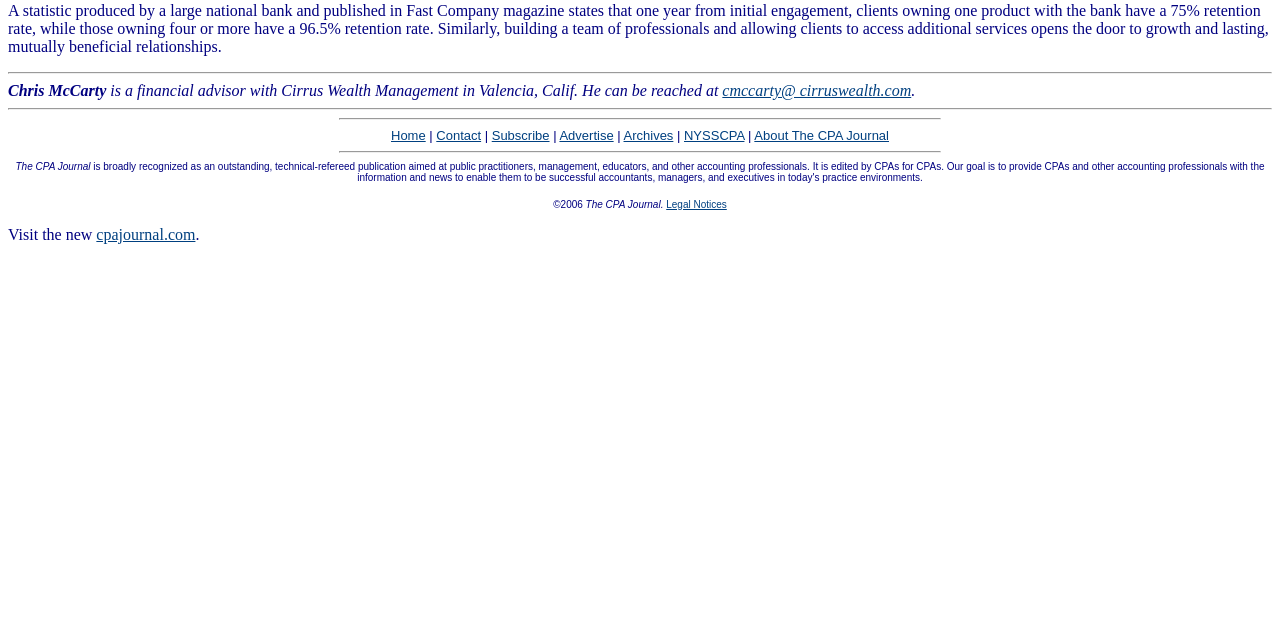Highlight the bounding box coordinates of the region I should click on to meet the following instruction: "Go to the 'cpajournal.com' website".

[0.075, 0.354, 0.153, 0.381]